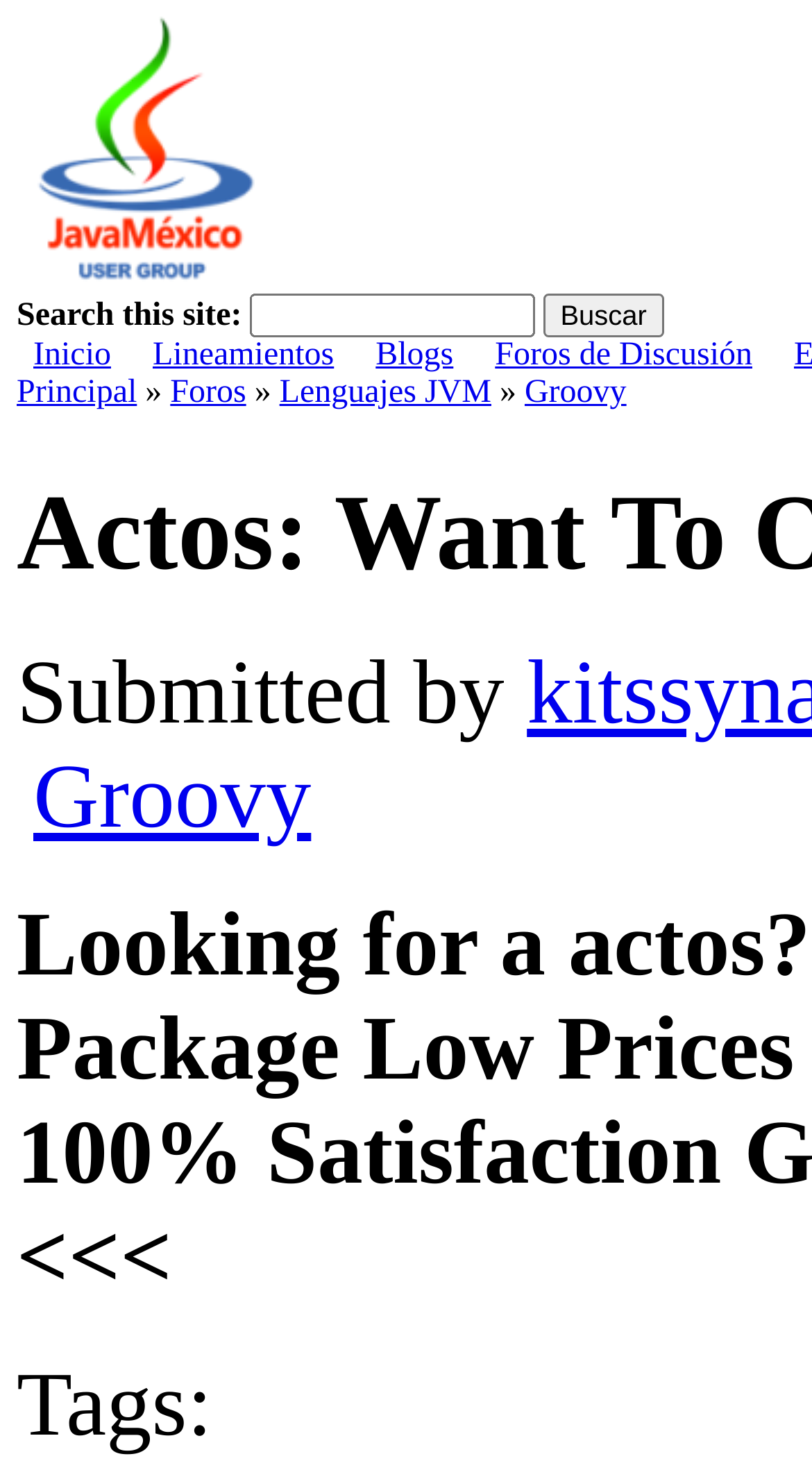Please find the bounding box coordinates of the element that must be clicked to perform the given instruction: "Click on Principal". The coordinates should be four float numbers from 0 to 1, i.e., [left, top, right, bottom].

[0.021, 0.146, 0.328, 0.214]